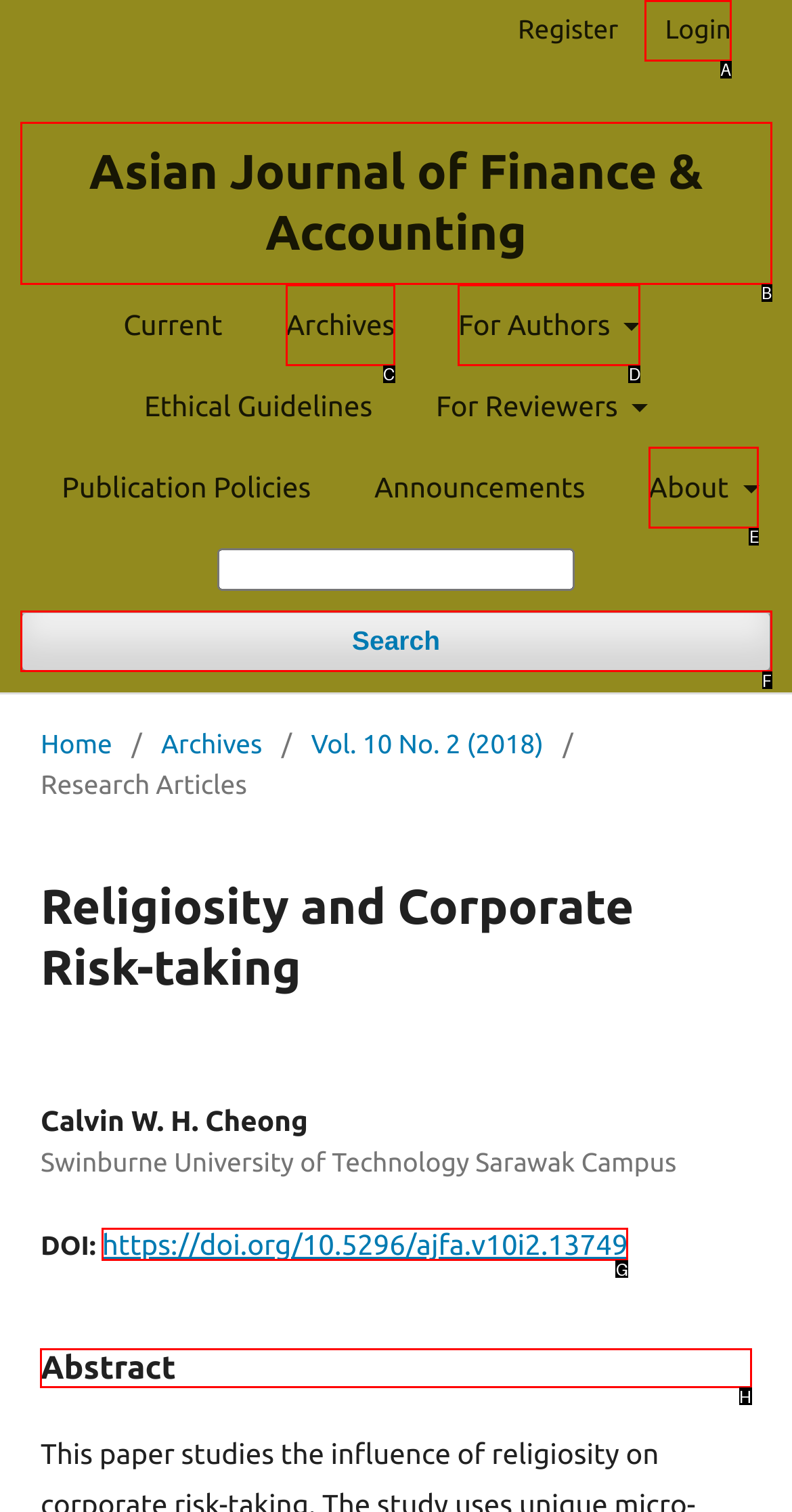Determine the letter of the element to click to accomplish this task: Read the abstract of the current article. Respond with the letter.

H